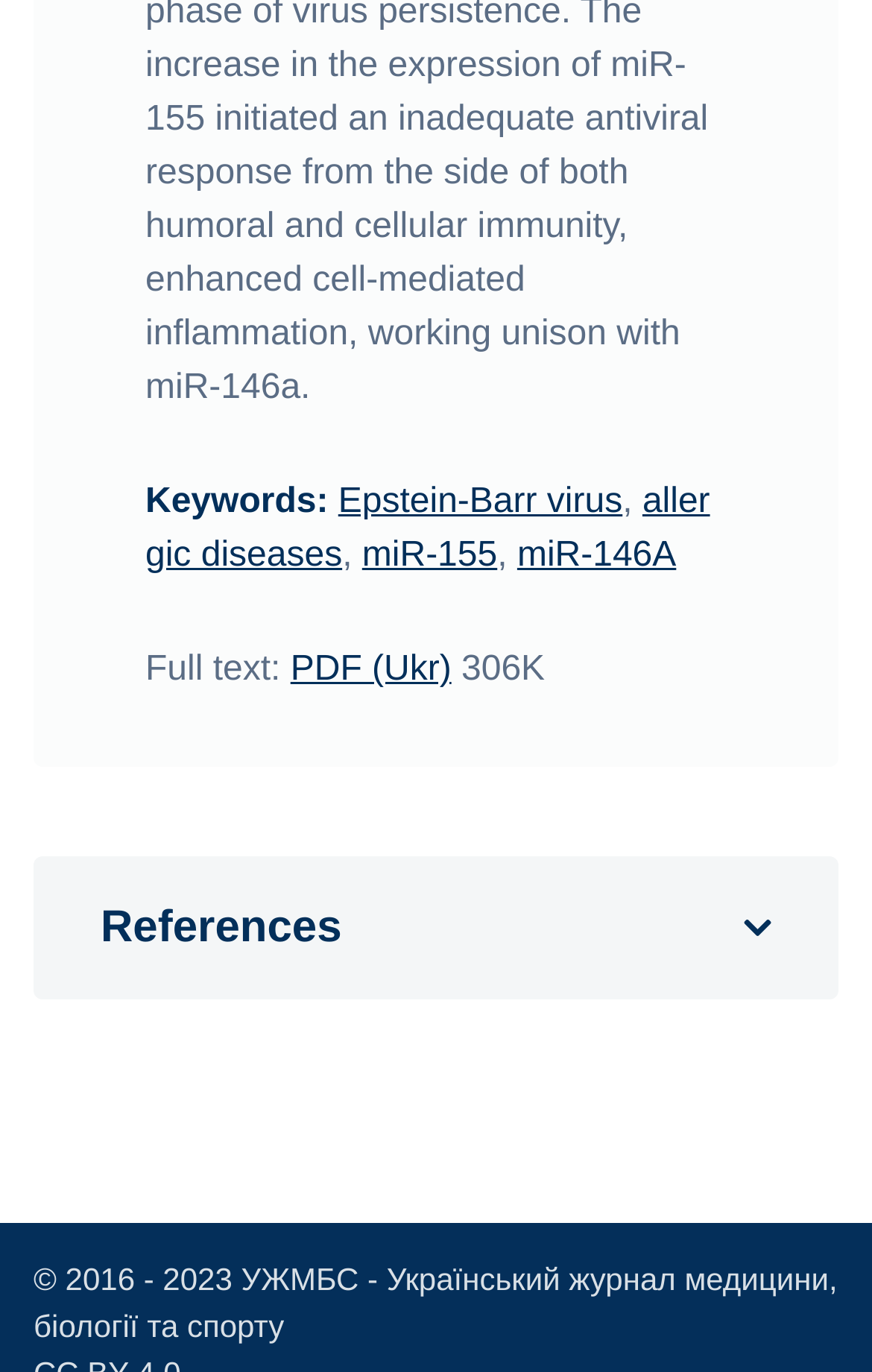What is the file size of the PDF?
Based on the image, please offer an in-depth response to the question.

The file size of the PDF is 306K, which is mentioned in the 'Full text:' section at [0.518, 0.474, 0.625, 0.502] coordinates.